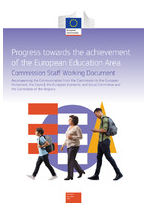Offer a detailed caption for the image presented.

The image features the cover of a publication titled "Progress towards the achievement of the European Education Area." This document is categorized as a Commission Staff Working Document, which accompanies communication from the European Commission to key EU institutions, including the European Parliament and the Council. 

The design includes individuals walking, symbolizing progress and collaboration in education. Prominently displayed is the European Union emblem, reinforcing its association with educational initiatives across member states. The publication delivers insights into advancements within the European Education Area, aiming to foster understanding and support cooperative educational growth throughout Europe.